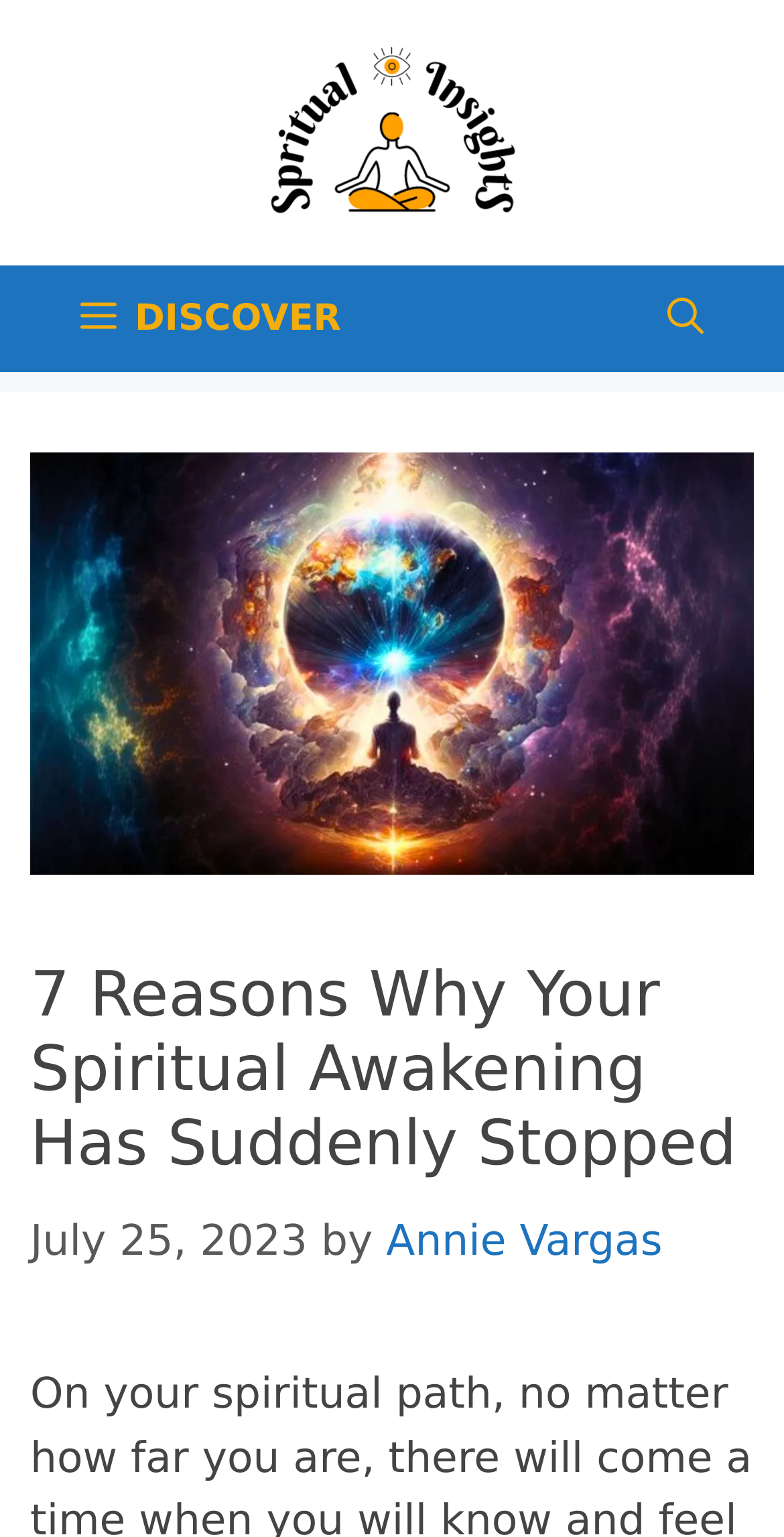Analyze the image and give a detailed response to the question:
Who is the author of the article?

I identified the author of the article by looking at the link element with the text 'Annie Vargas', which is located below the article title.